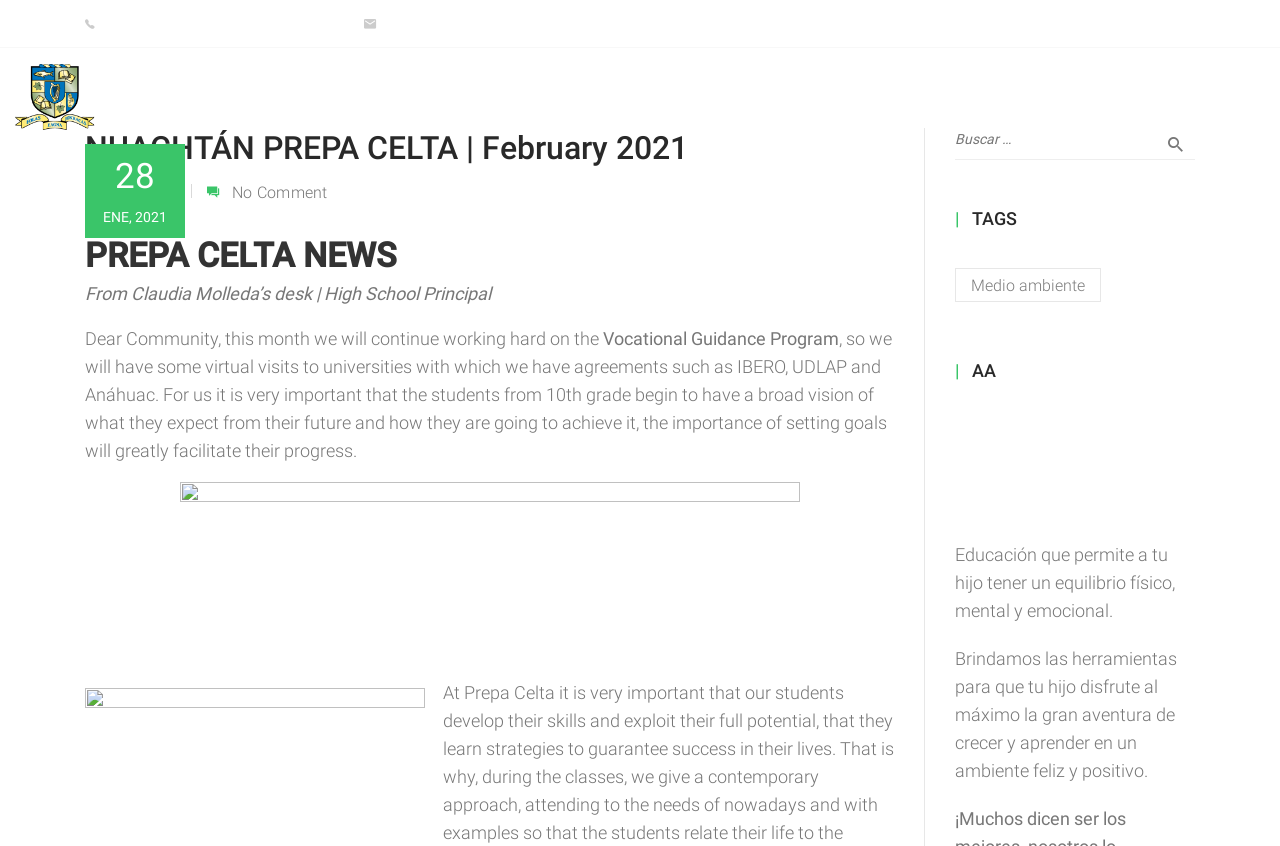Give the bounding box coordinates for the element described as: "MySportsHeaven Content Team".

None